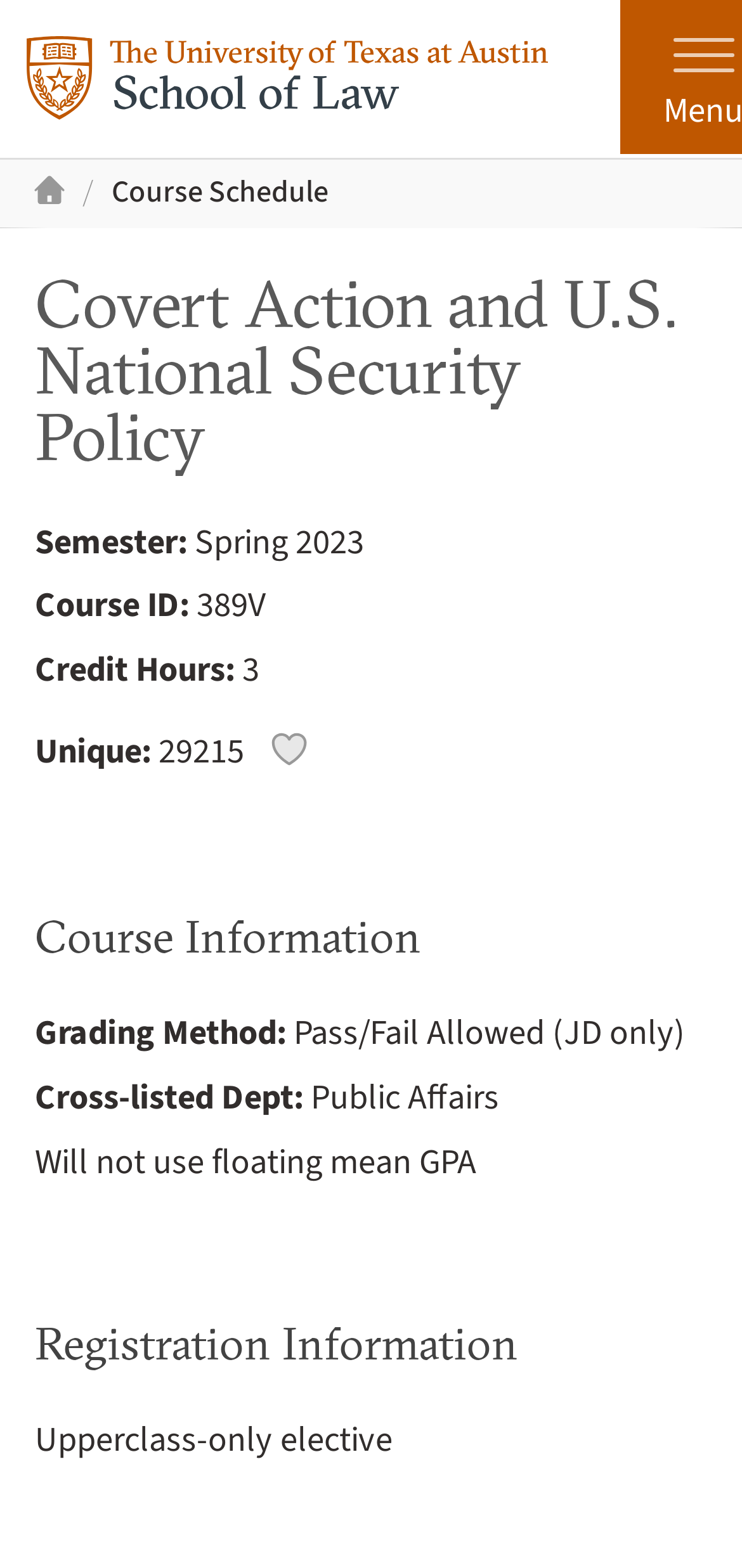Is this course cross-listed?
Based on the image, answer the question with as much detail as possible.

I found the 'Cross-listed Dept:' label and its corresponding value, which is 'Public Affairs', indicating that this course is cross-listed.